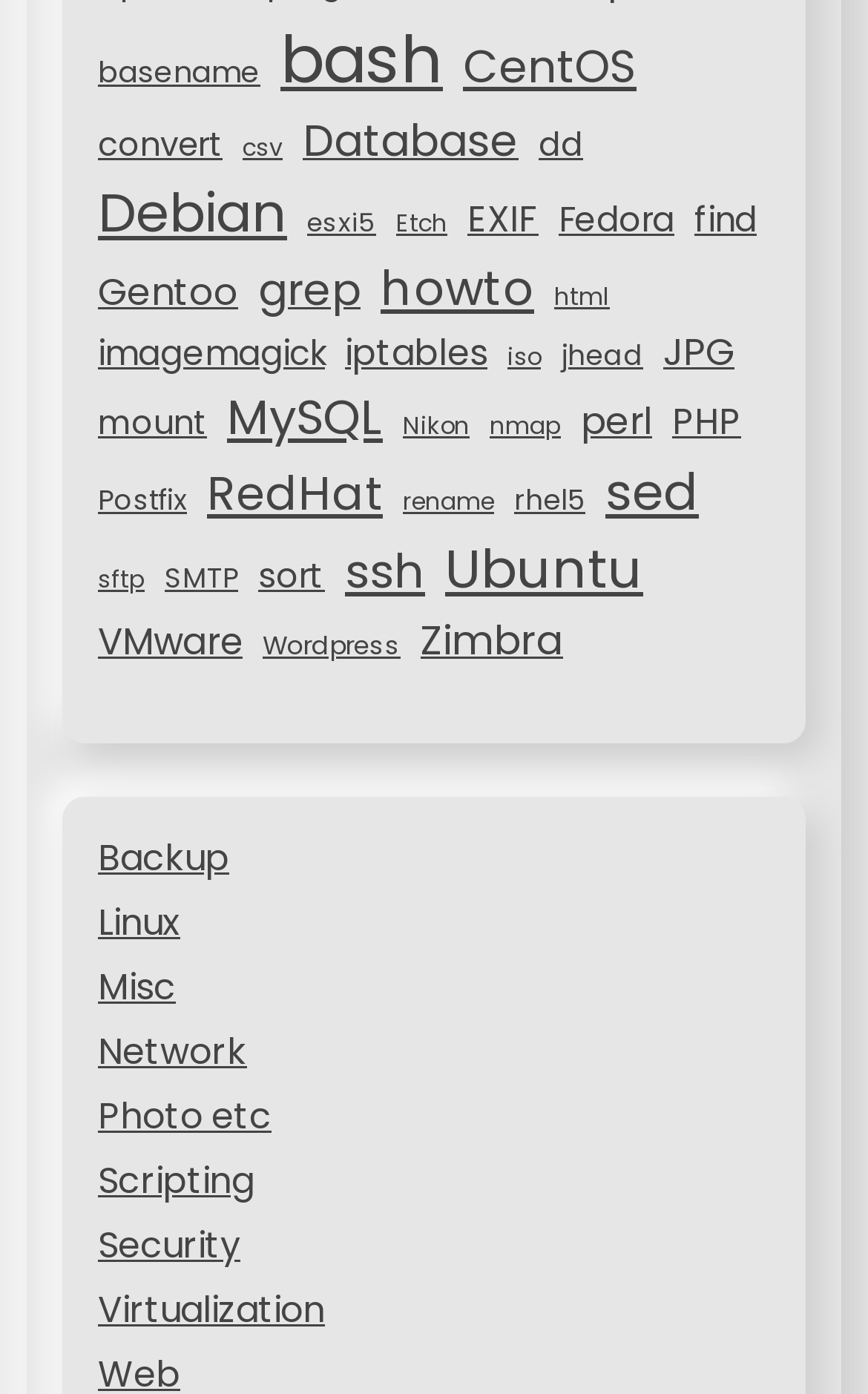Please specify the bounding box coordinates of the clickable region necessary for completing the following instruction: "Click on the 'basename' link". The coordinates must consist of four float numbers between 0 and 1, i.e., [left, top, right, bottom].

[0.113, 0.037, 0.3, 0.069]